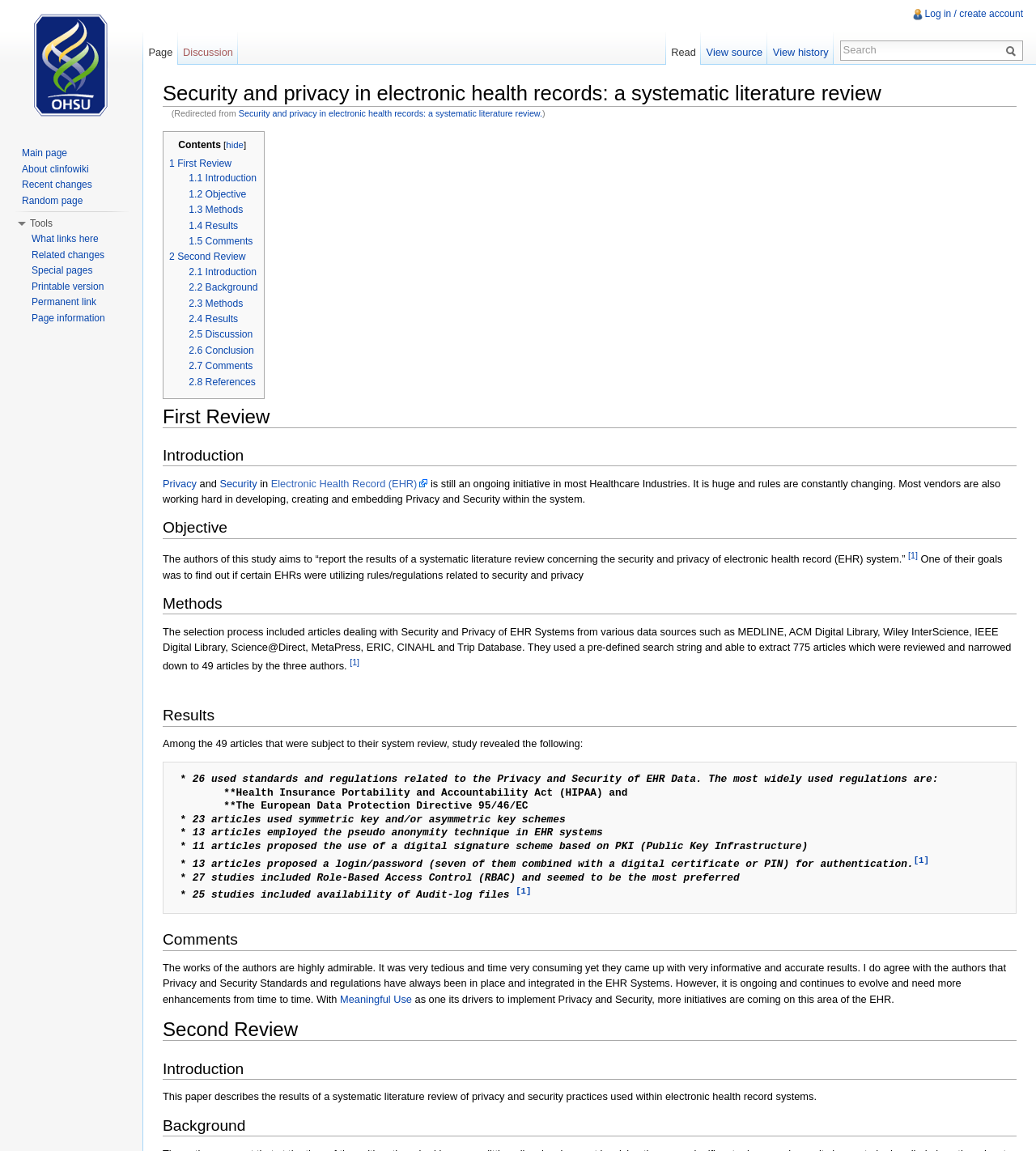Locate the primary heading on the webpage and return its text.

Security and privacy in electronic health records: a systematic literature review